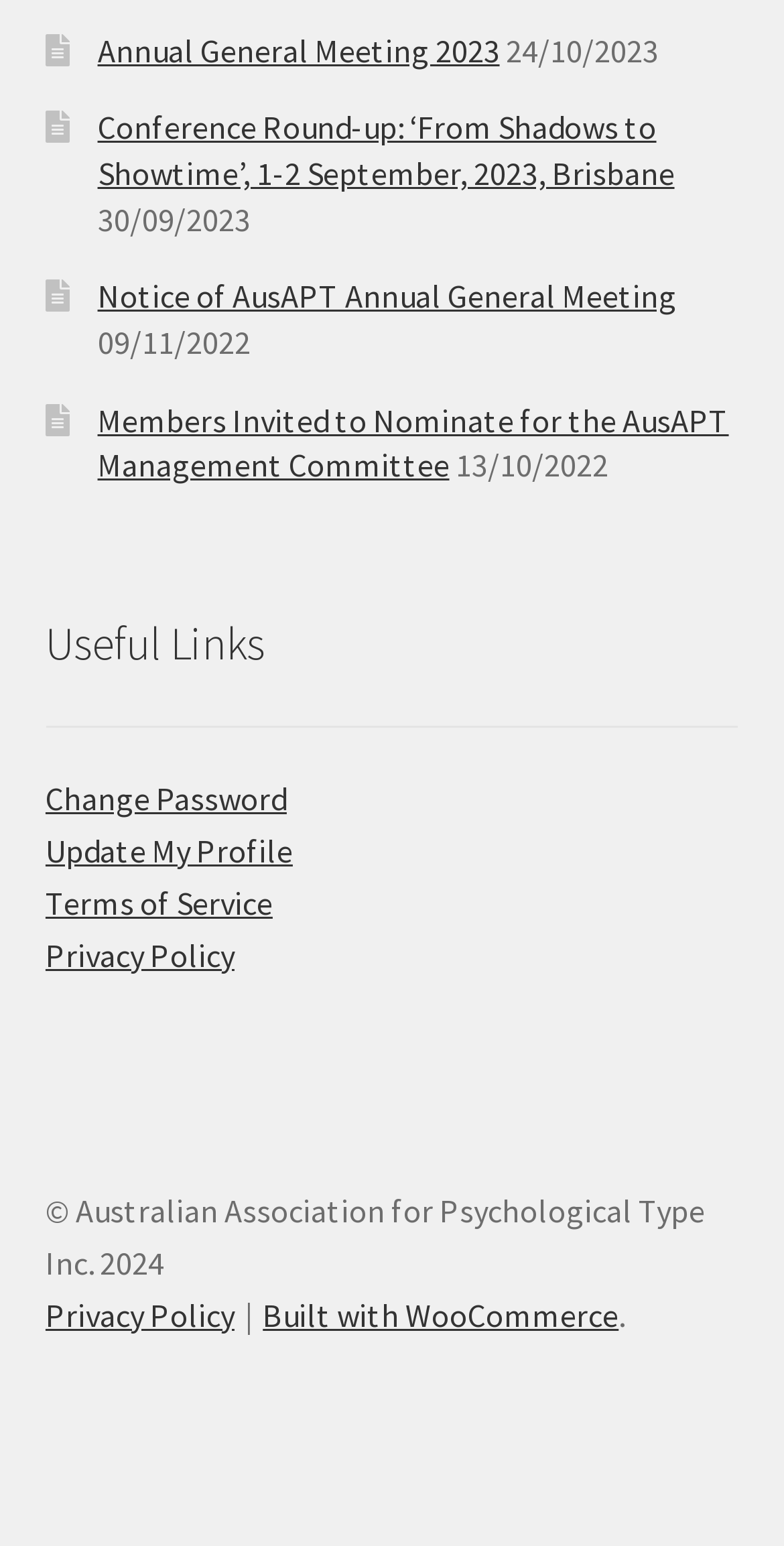Find the bounding box coordinates for the UI element that matches this description: "Terms of Service".

[0.058, 0.571, 0.348, 0.597]